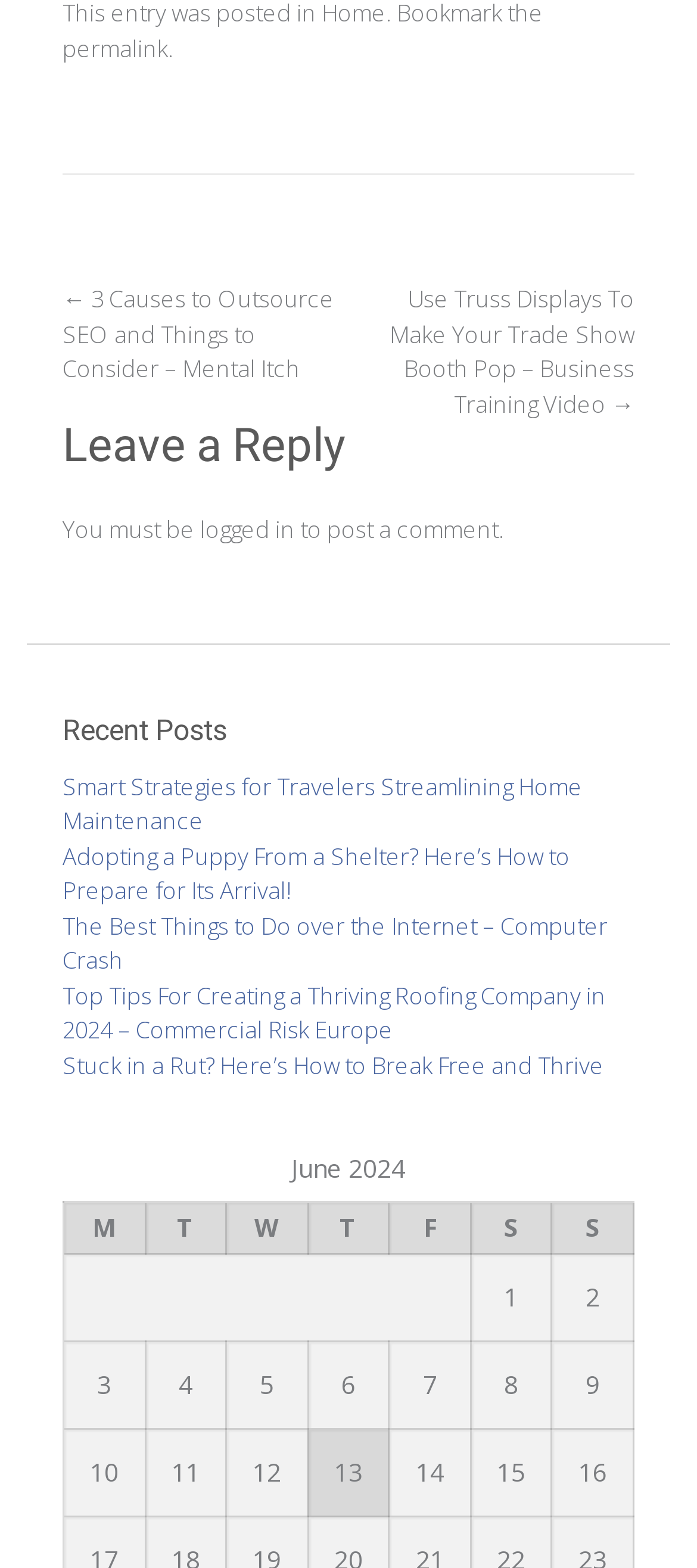Find and specify the bounding box coordinates that correspond to the clickable region for the instruction: "Go to the previous post".

[0.09, 0.18, 0.479, 0.245]